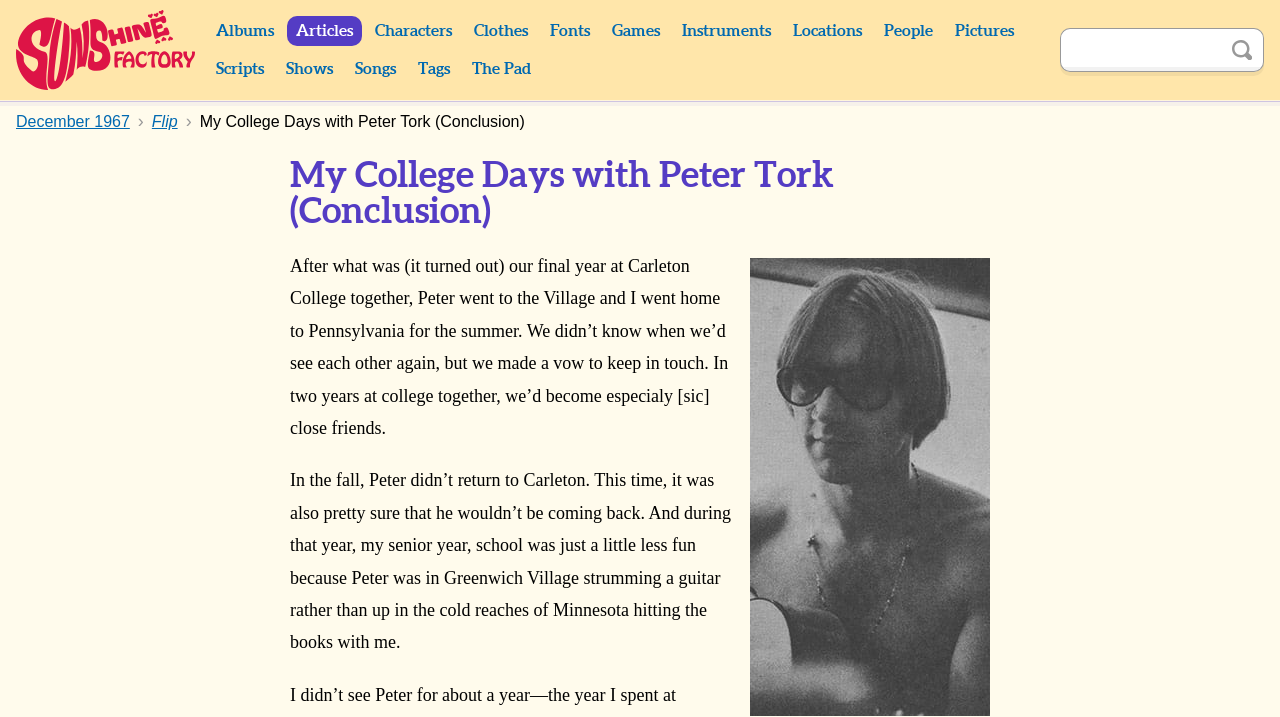Predict the bounding box for the UI component with the following description: "parent_node: Search aria-label="Search" name="q"".

[0.828, 0.039, 0.953, 0.1]